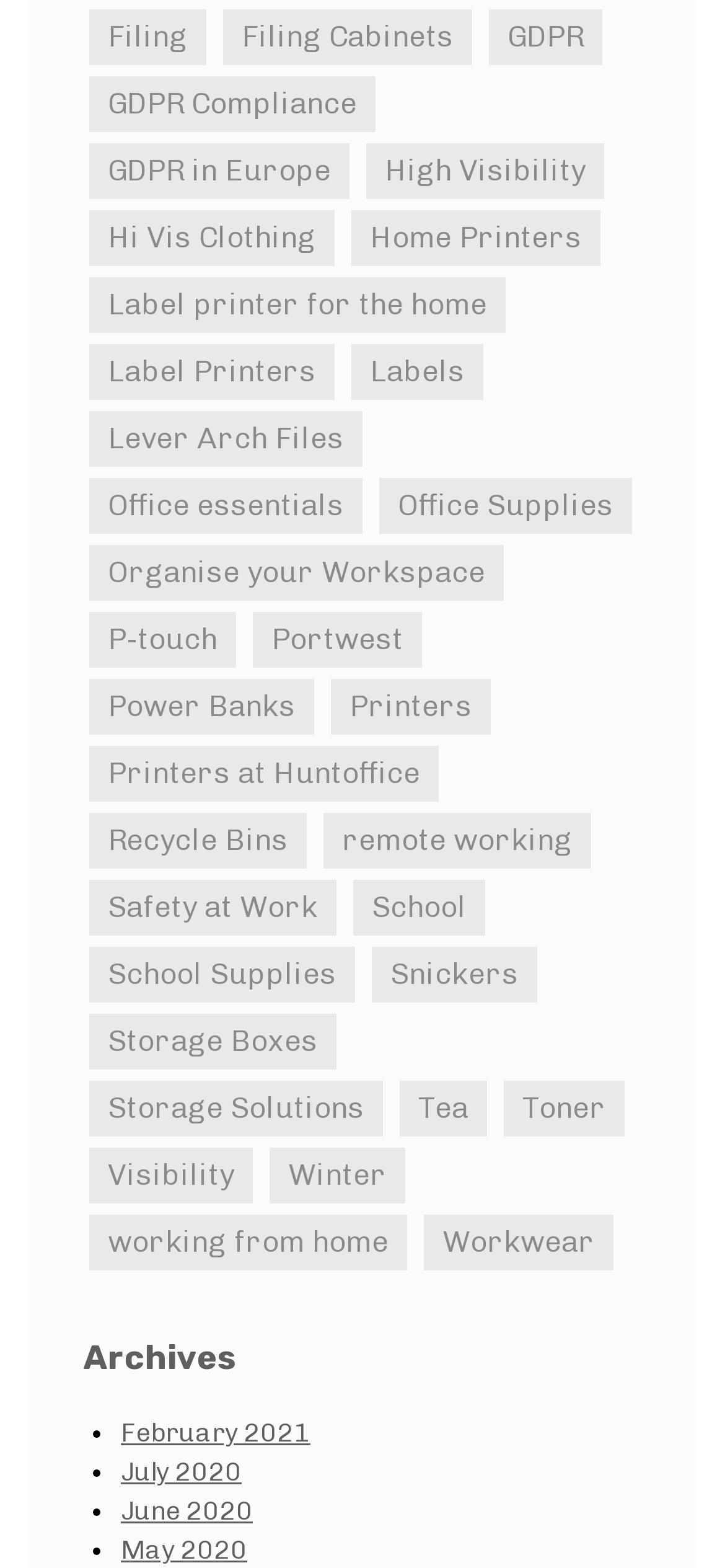What is the topmost link on the webpage?
Based on the visual, give a brief answer using one word or a short phrase.

Filing (1 item)